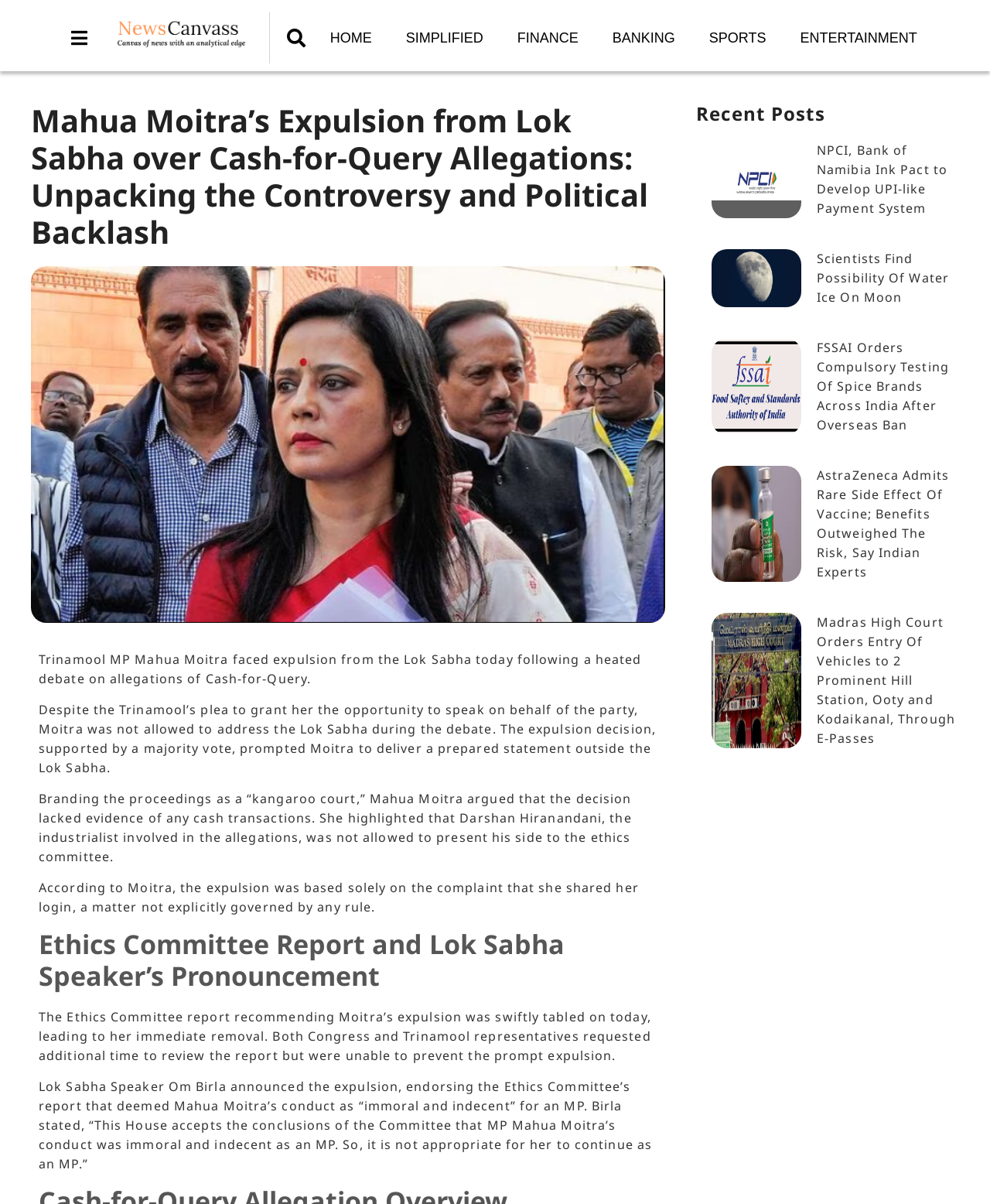What is the name of the Lok Sabha Speaker?
Based on the image, answer the question in a detailed manner.

The Lok Sabha Speaker's name is Om Birla, as mentioned in the paragraph 'Lok Sabha Speaker Om Birla announced the expulsion, endorsing the Ethics Committee’s report that deemed Mahua Moitra’s conduct as “immoral and indecent” for an MP.'.